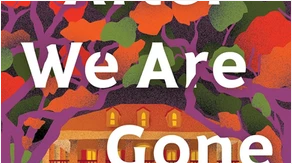Elaborate on the contents of the image in great detail.

The image features the cover of a book titled "Long After We Are Gone". The design is vibrant, showcasing an autumn landscape with colorful trees in shades of red, orange, and purple. At the center of the cover, the title is prominently displayed in large, bold white letters, drawing attention to the theme of the book. A cozy house can be seen nestled among the trees, illuminated softly, suggesting a sense of warmth and nostalgia amidst the intriguing backdrop. This artistic composition invites readers to explore the story within.